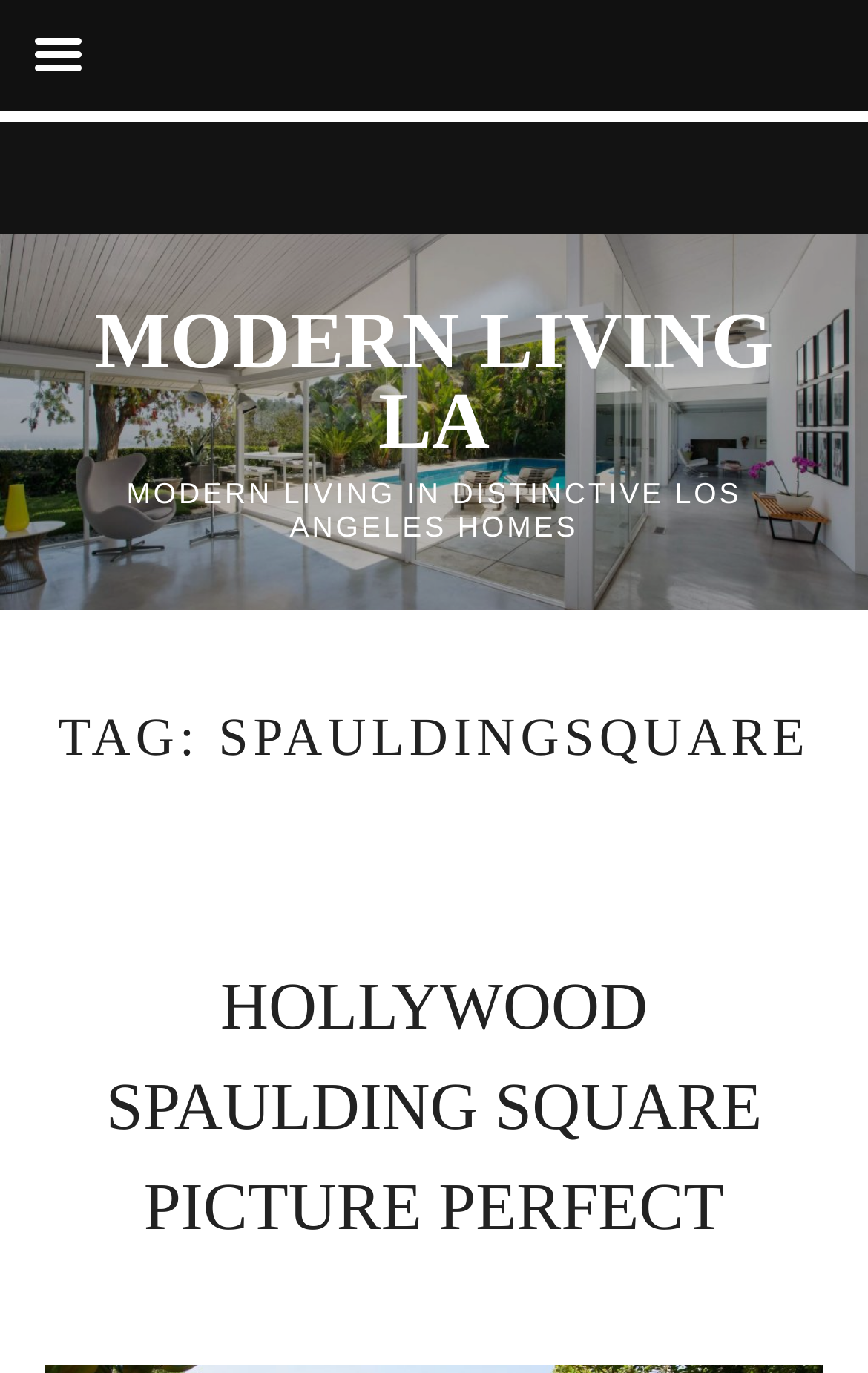Provide an in-depth caption for the elements present on the webpage.

The webpage is an archive page for Spauldingsquare, focused on modern living in Los Angeles. At the top, there is a prominent link to "MODERN LIVING LA" taking up most of the width. Below it, a brief description reads "MODERN LIVING IN DISTINCTIVE LOS ANGELES HOMES". 

On the left side, there is a section with a heading "TAG: SPAULDINGSQUARE" which appears to be a category or tag for the archive. Below this section, there is another section with a heading "HOLLYWOOD SPAULDING SQUARE PICTURE PERFECT", which seems to be a specific article or post title. This title is also a link, taking up most of the width, similar to the "MODERN LIVING LA" link at the top.